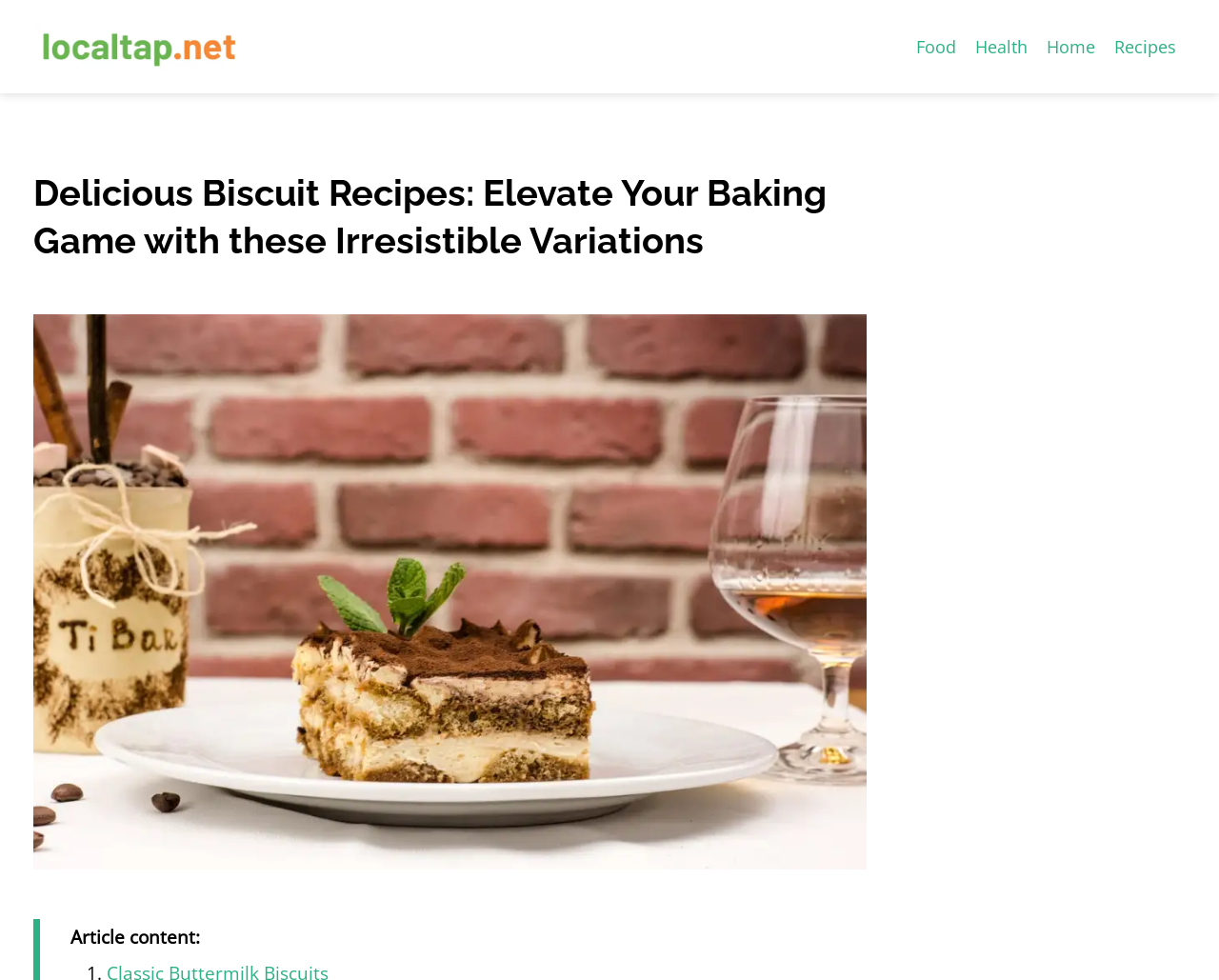How many columns are present in the main content area of the webpage?
Refer to the screenshot and respond with a concise word or phrase.

1